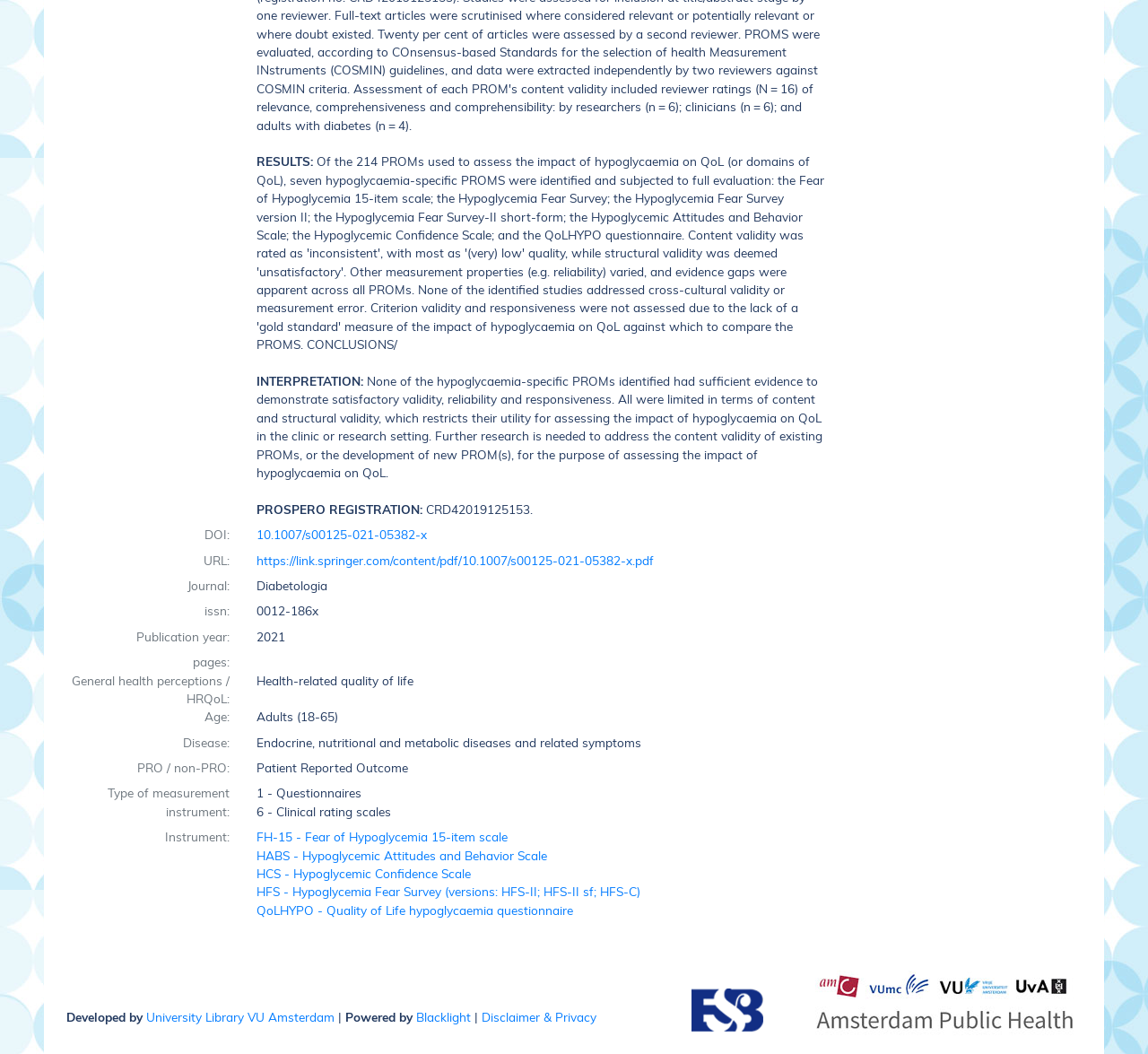Find the bounding box of the UI element described as: "https://link.springer.com/content/pdf/10.1007/s00125-021-05382-x.pdf". The bounding box coordinates should be given as four float values between 0 and 1, i.e., [left, top, right, bottom].

[0.223, 0.524, 0.569, 0.538]